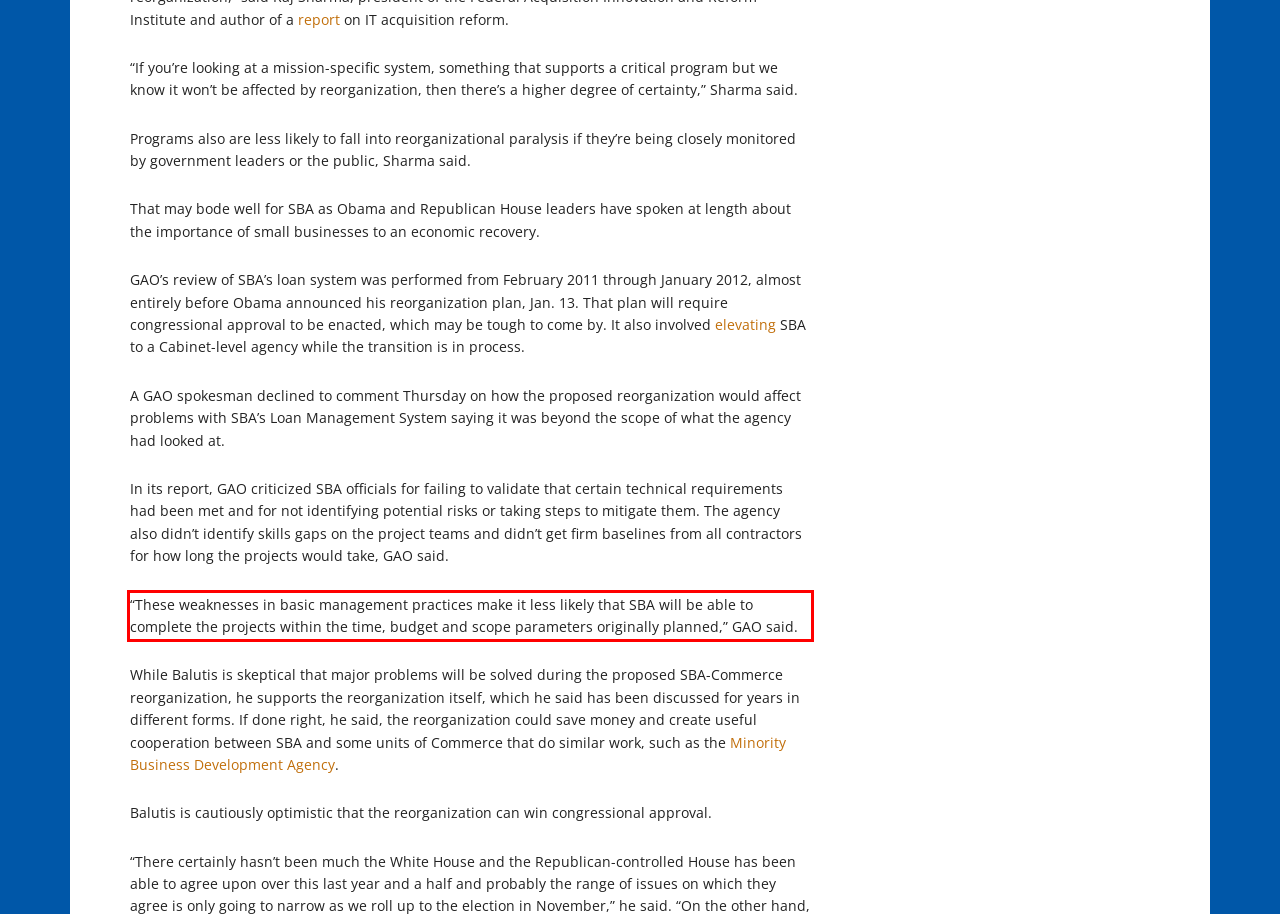Look at the provided screenshot of the webpage and perform OCR on the text within the red bounding box.

“These weaknesses in basic management practices make it less likely that SBA will be able to complete the projects within the time, budget and scope parameters originally planned,” GAO said.